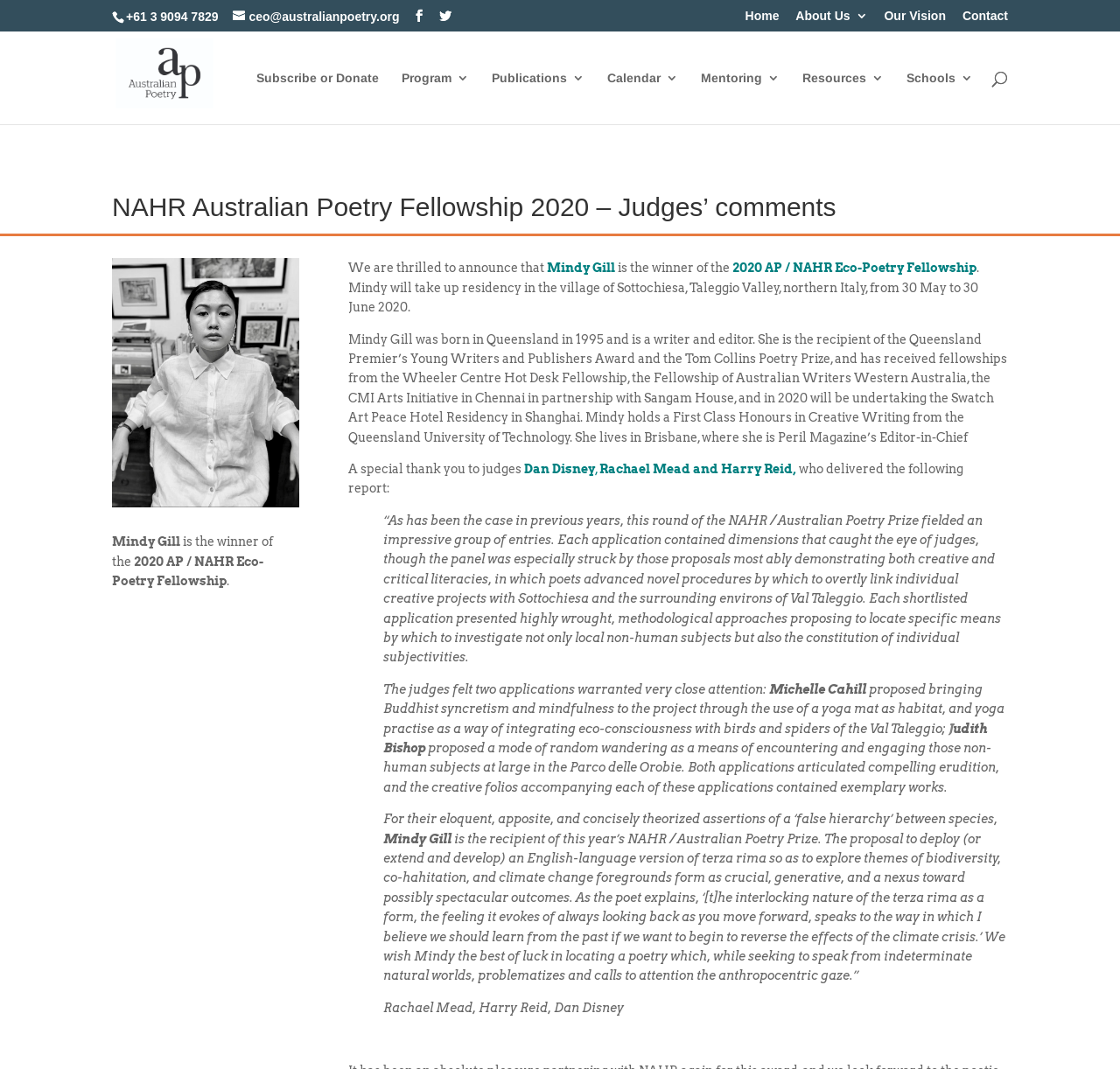Look at the image and give a detailed response to the following question: What is the phone number of Australian Poetry?

I found the phone number by looking at the top section of the webpage, where the contact information is usually displayed. The phone number is written in a static text element with the content '+61 3 9094 7829'.